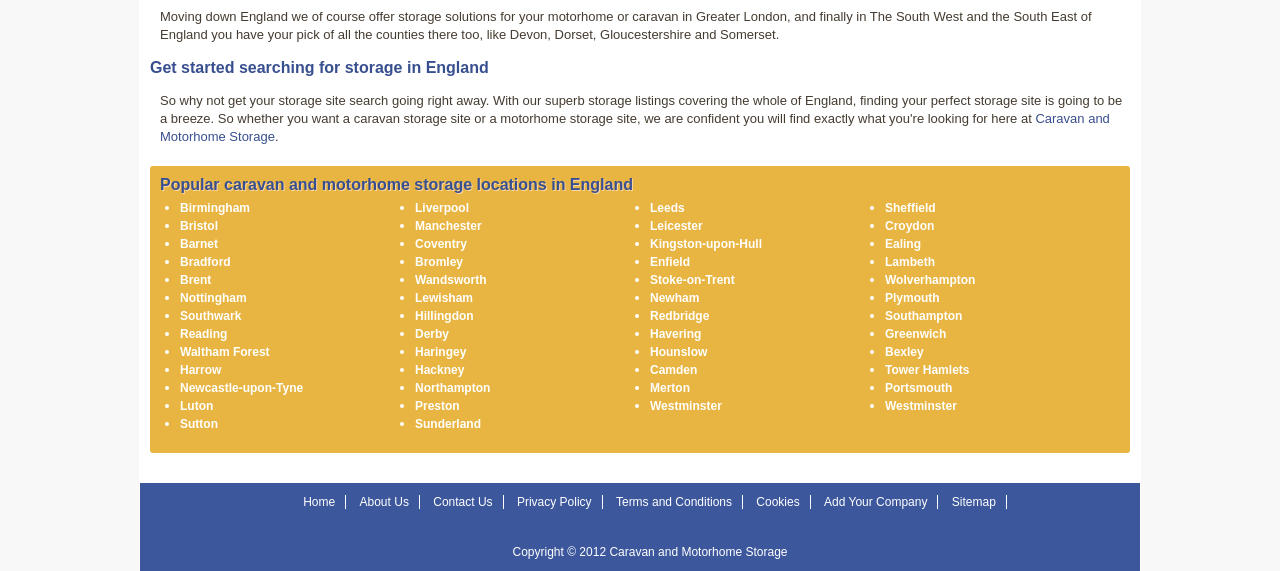Provide a one-word or brief phrase answer to the question:
What is the first location listed for caravan and motorhome storage in England?

Birmingham